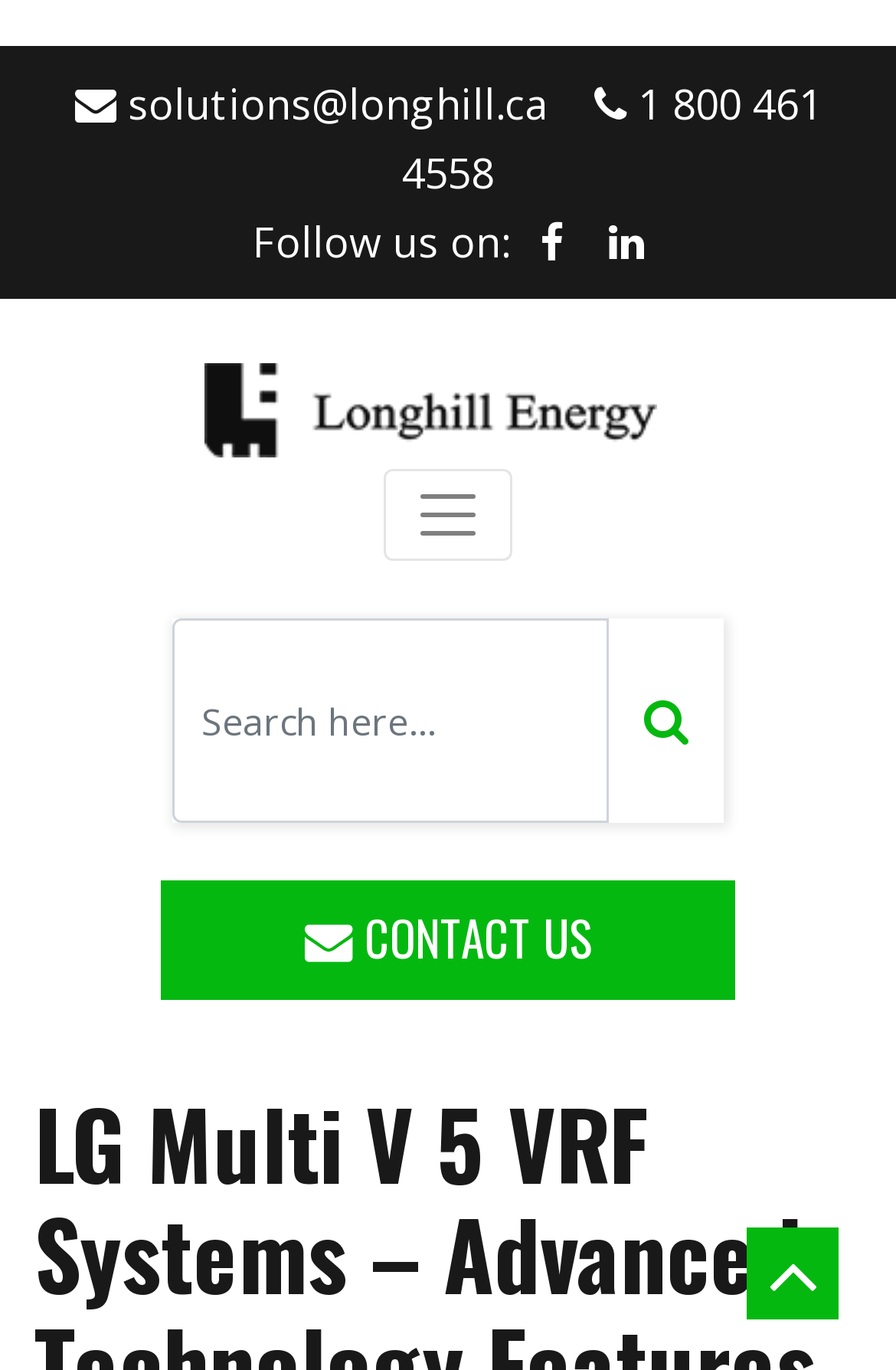Create an in-depth description of the webpage, covering main sections.

The webpage is about Longhill Energy, a company specializing in VRF systems for various industries and applications. At the top left corner, there is a logo of Longhill Energy, accompanied by a navigation toggle button. Below the logo, there are two links: one for emailing the company and another for calling them.

To the right of the logo, there are three social media links, indicated by icons. Below these links, there is a search bar with a search button and a placeholder text "Search". The search bar is located roughly in the middle of the page.

At the bottom of the page, there is a "CONTACT US" link, positioned near the center. Above this link, there is a section with a heading "Follow us on:", which is likely a call to action to follow the company's social media accounts.

At the very bottom of the page, there is another link, but its purpose is unclear. Overall, the webpage has a simple layout with a focus on providing contact information and a search function.